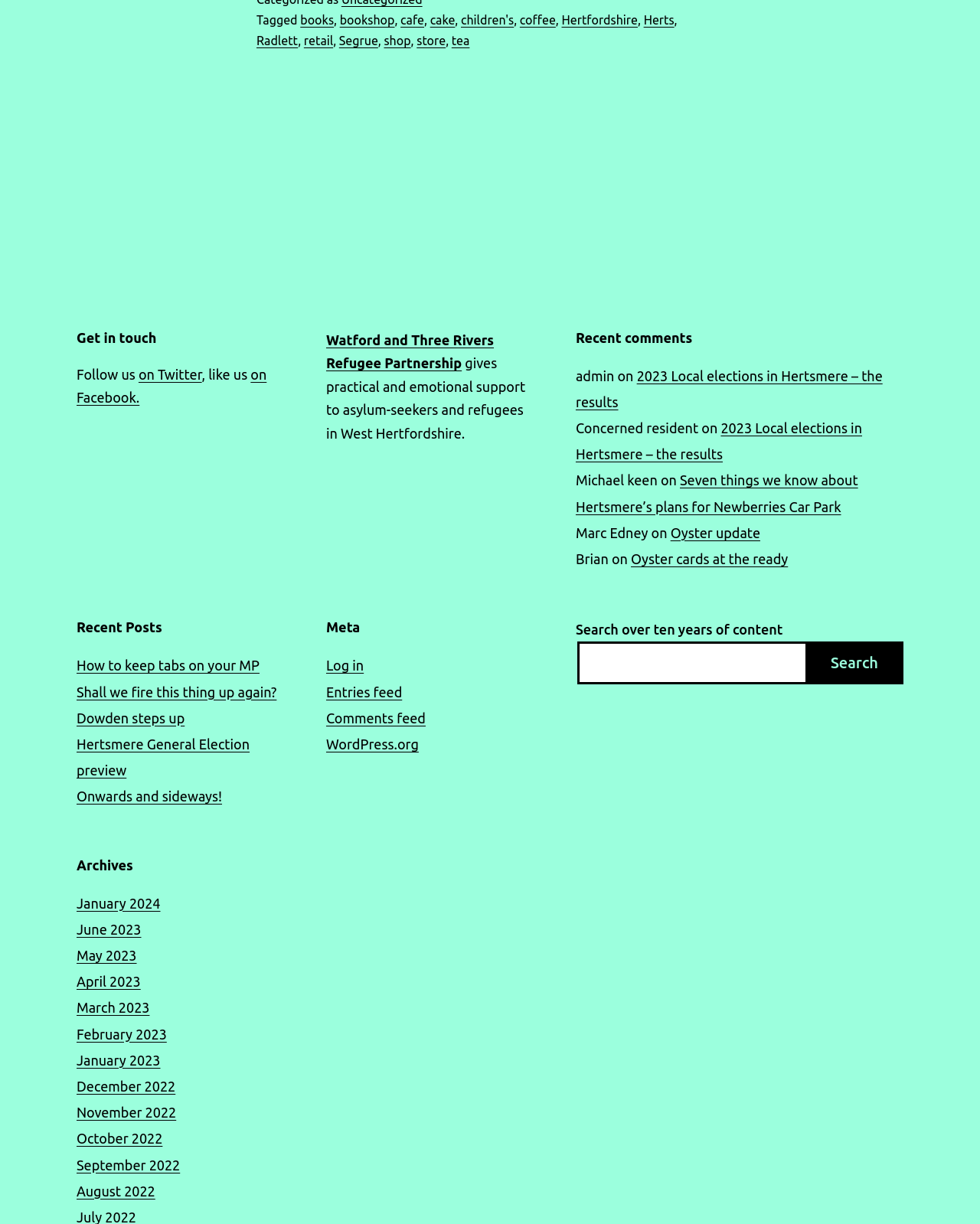Provide a brief response in the form of a single word or phrase:
What is the topic of the first recent post?

How to keep tabs on your MP